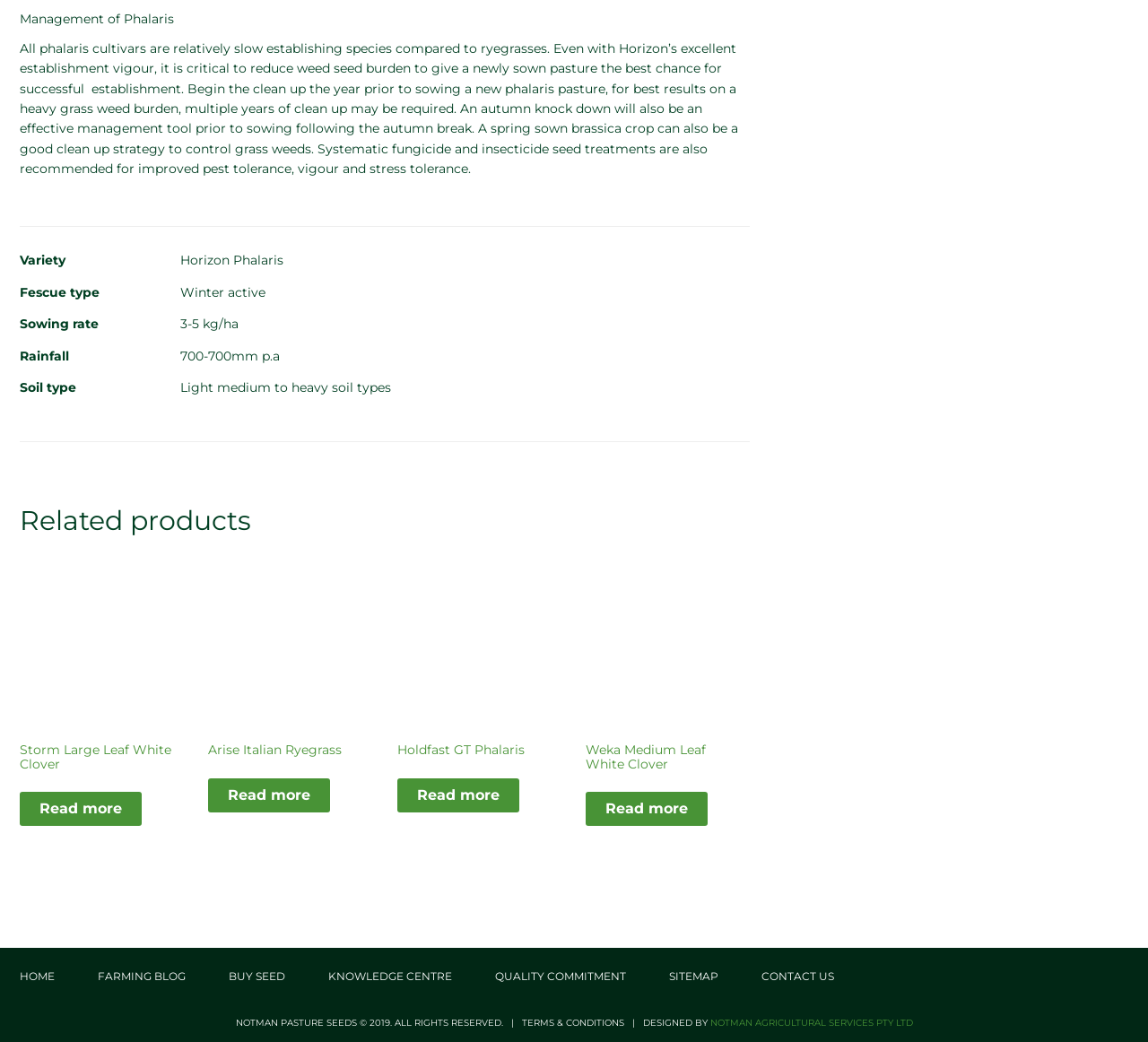What is the copyright year of Notman Pasture Seeds?
Please provide a detailed and thorough answer to the question.

The copyright year of Notman Pasture Seeds can be found at the bottom of the webpage, which states 'NOTMAN PASTURE SEEDS © 2019. ALL RIGHTS RESERVED'.